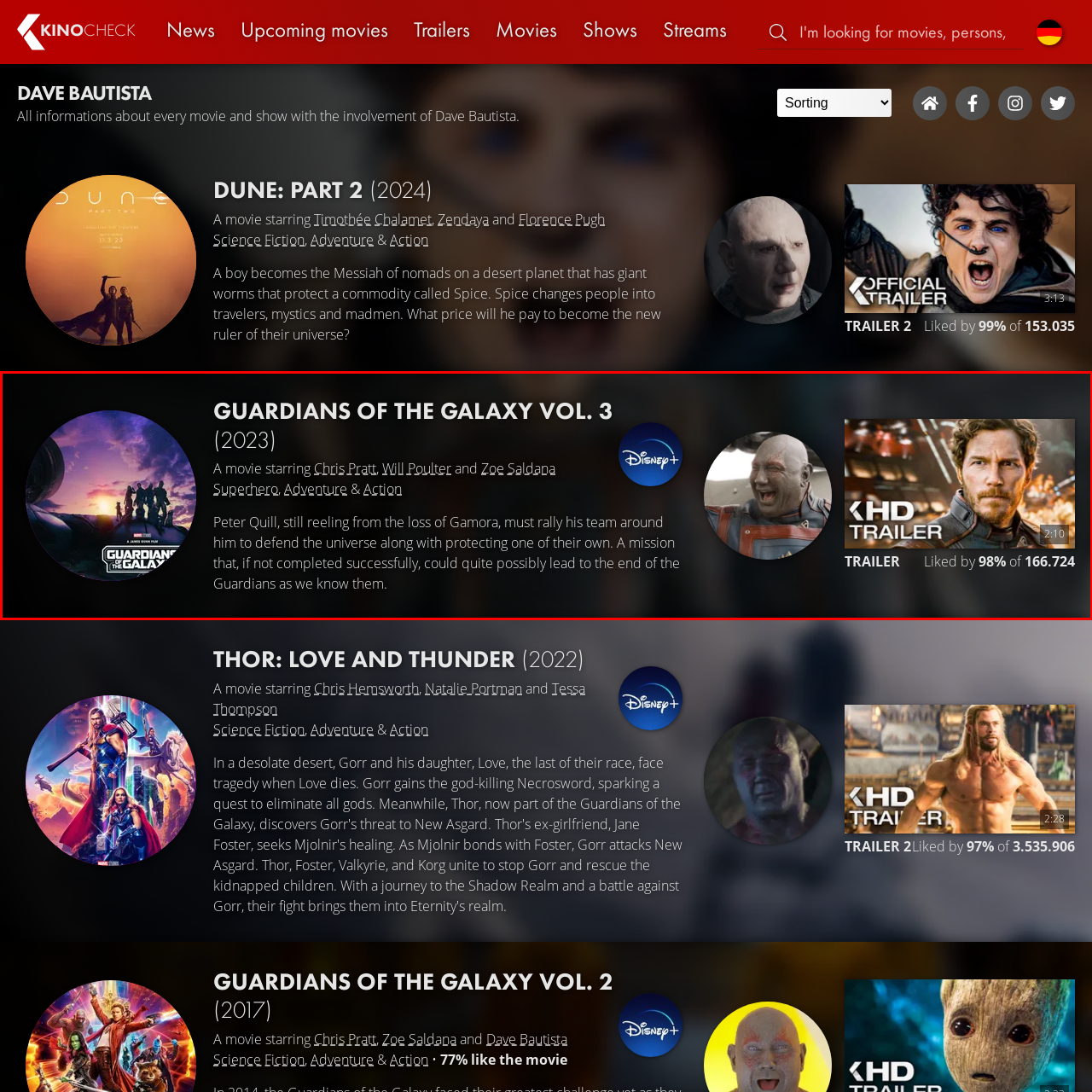What is the theme of the film?
Direct your attention to the image encased in the red bounding box and answer the question thoroughly, relying on the visual data provided.

The brief synopsis of the film indicates that the themes of the movie are superhero adventure and action, which is conveyed through the image.